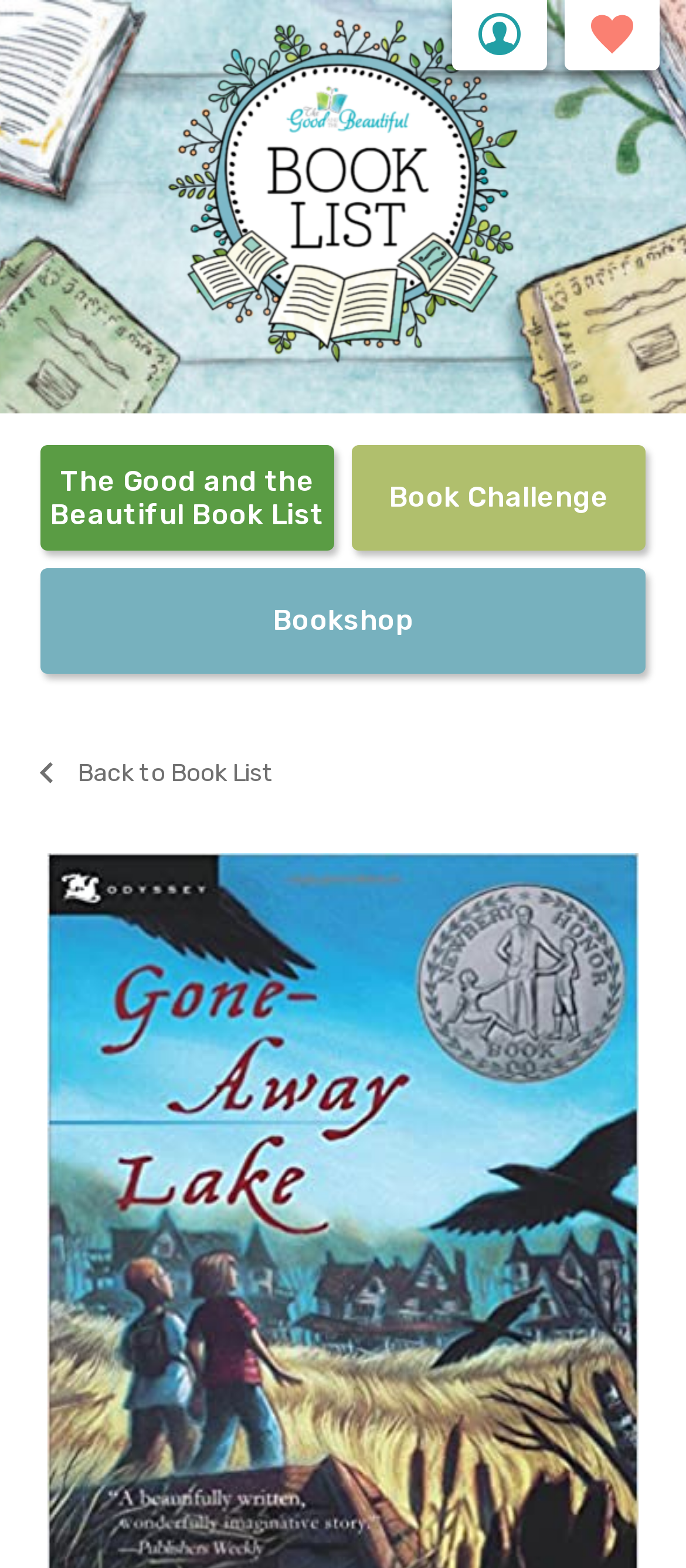Please answer the following question using a single word or phrase: 
What is the main theme of this website?

Books